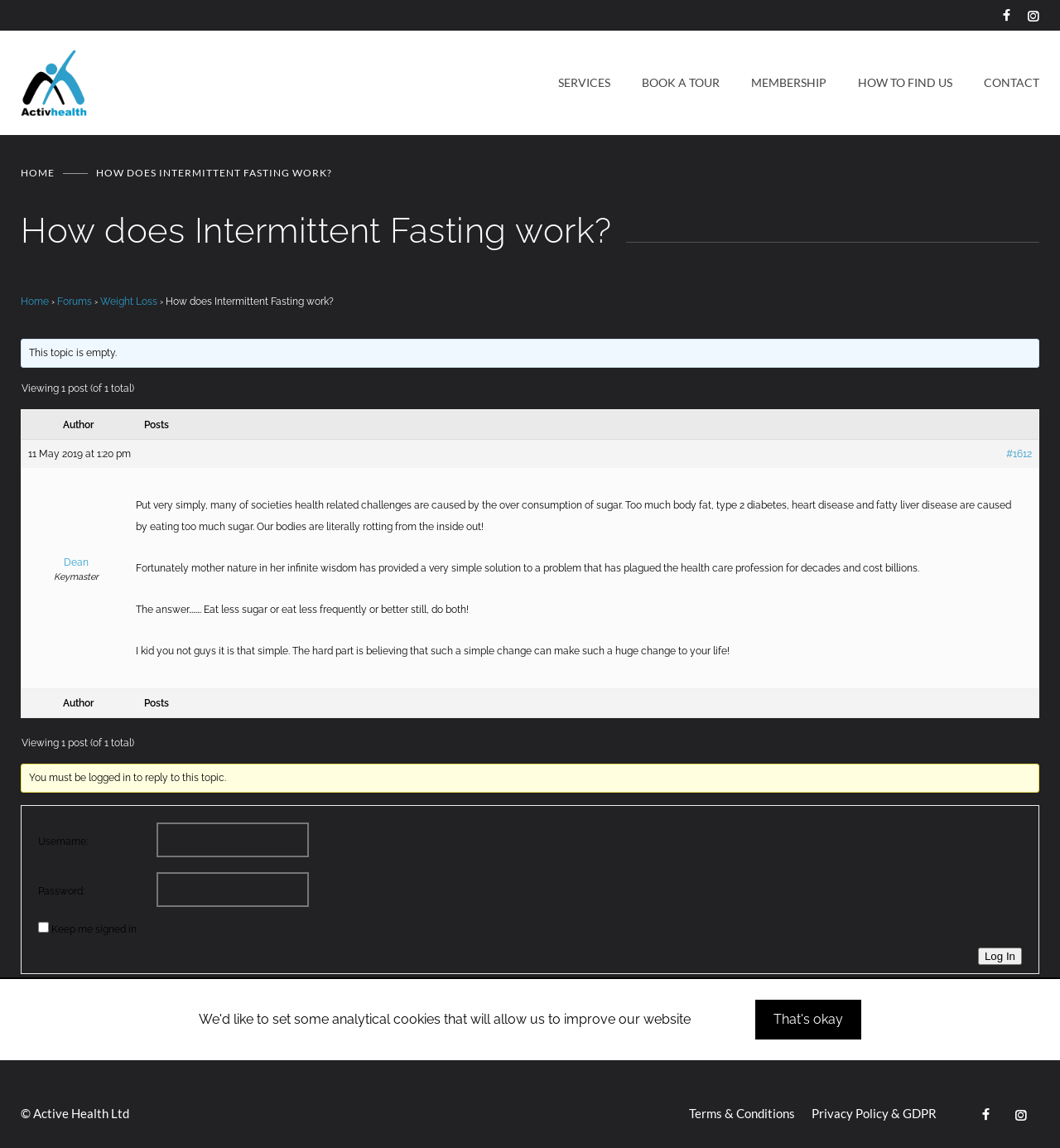Extract the text of the main heading from the webpage.

How does Intermittent Fasting work?